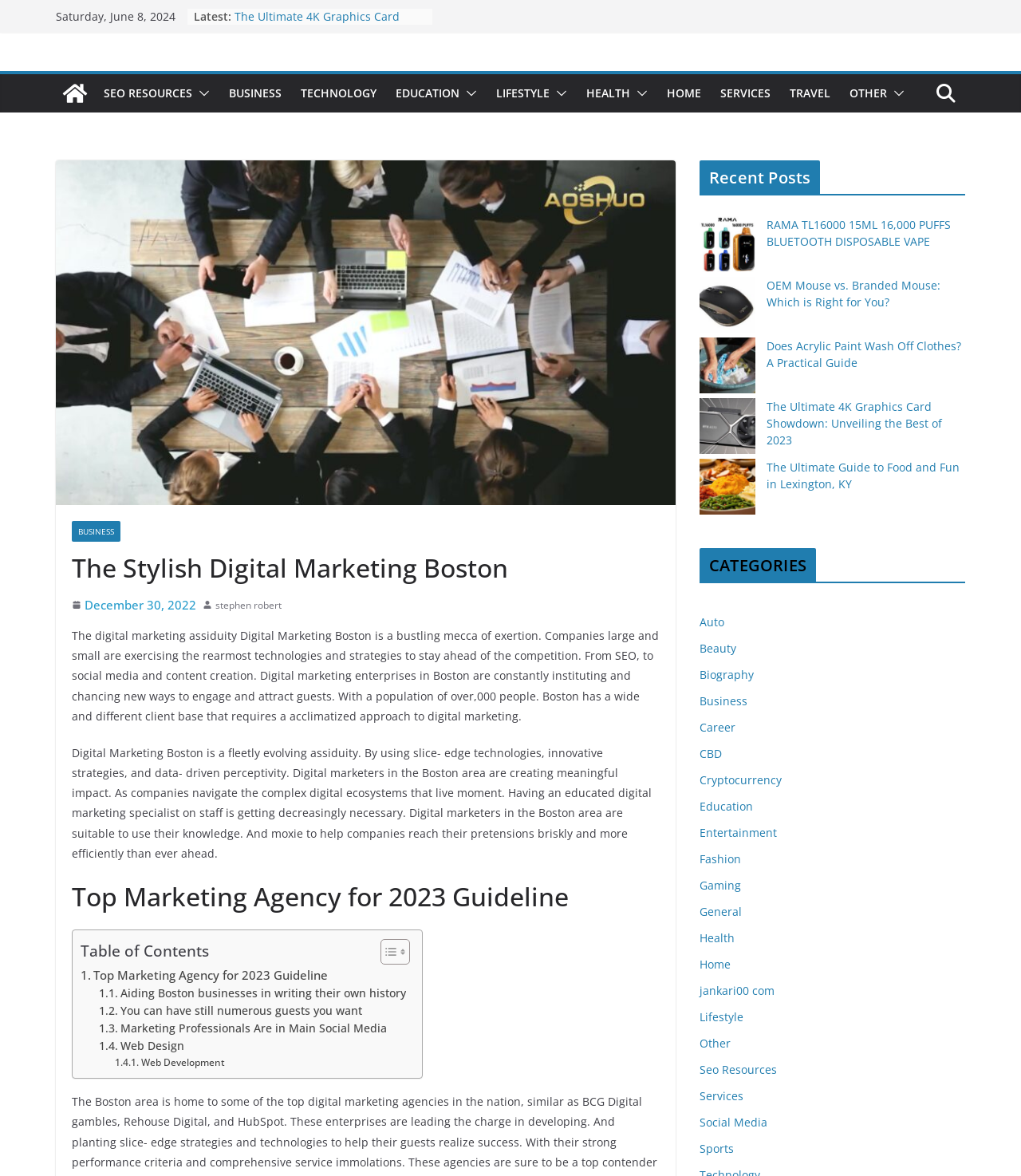Locate the bounding box coordinates of the element I should click to achieve the following instruction: "Click on the 'HOME' link".

[0.653, 0.07, 0.687, 0.089]